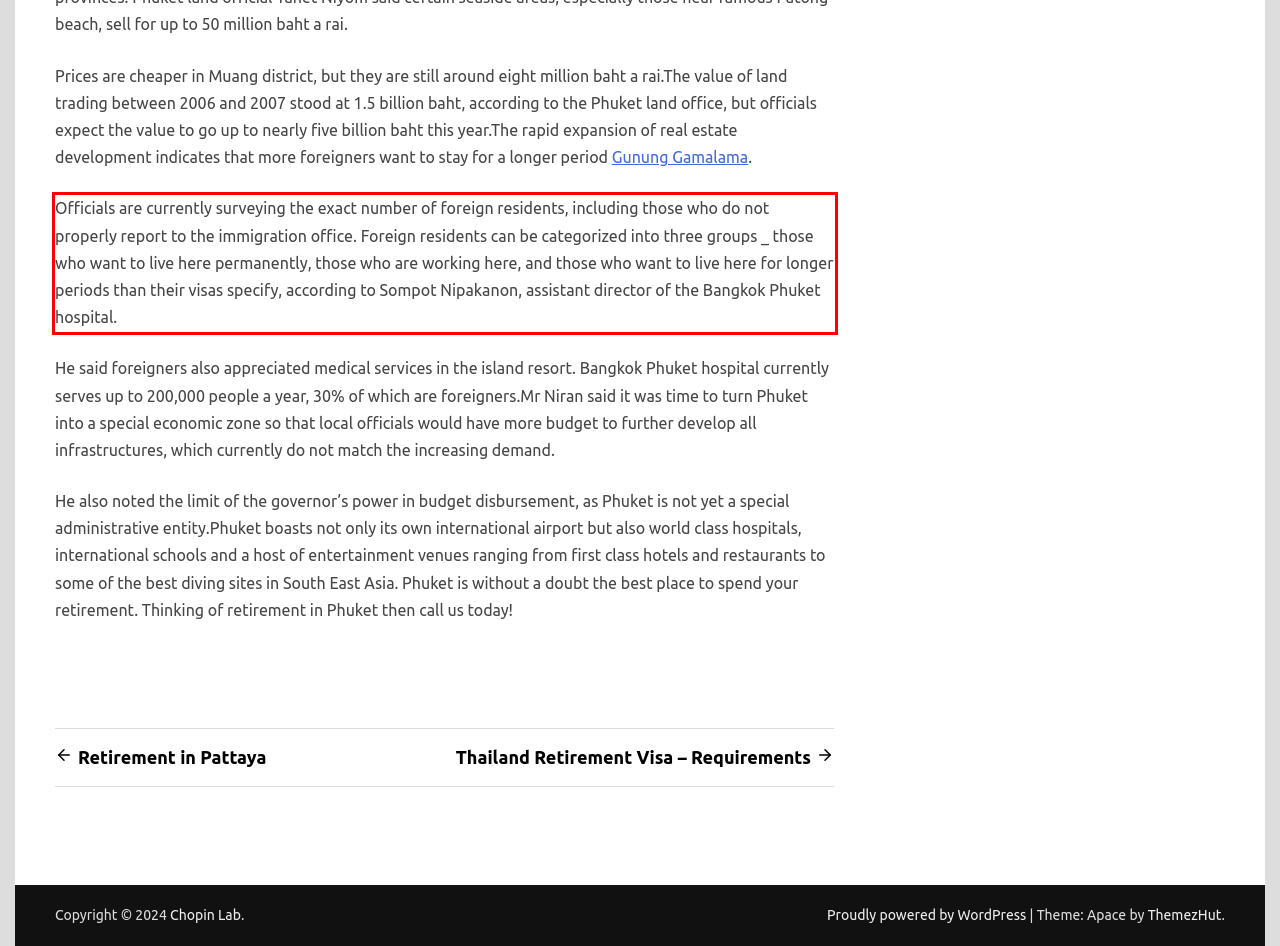Please identify the text within the red rectangular bounding box in the provided webpage screenshot.

Officials are currently surveying the exact number of foreign residents, including those who do not properly report to the immigration office. Foreign residents can be categorized into three groups _ those who want to live here permanently, those who are working here, and those who want to live here for longer periods than their visas specify, according to Sompot Nipakanon, assistant director of the Bangkok Phuket hospital.